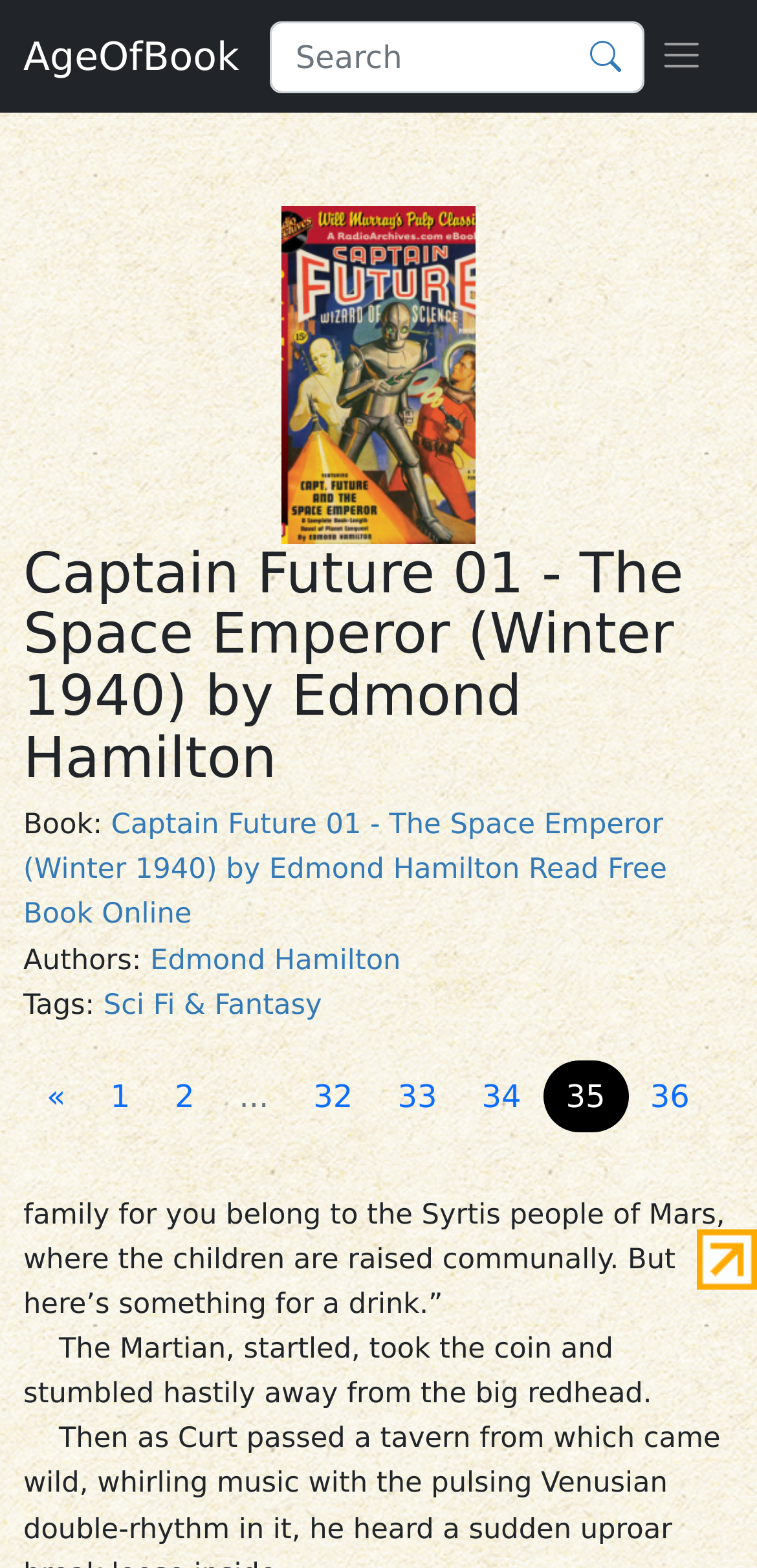Please provide the bounding box coordinates in the format (top-left x, top-left y, bottom-right x, bottom-right y). Remember, all values are floating point numbers between 0 and 1. What is the bounding box coordinate of the region described as: Education and Reference

None